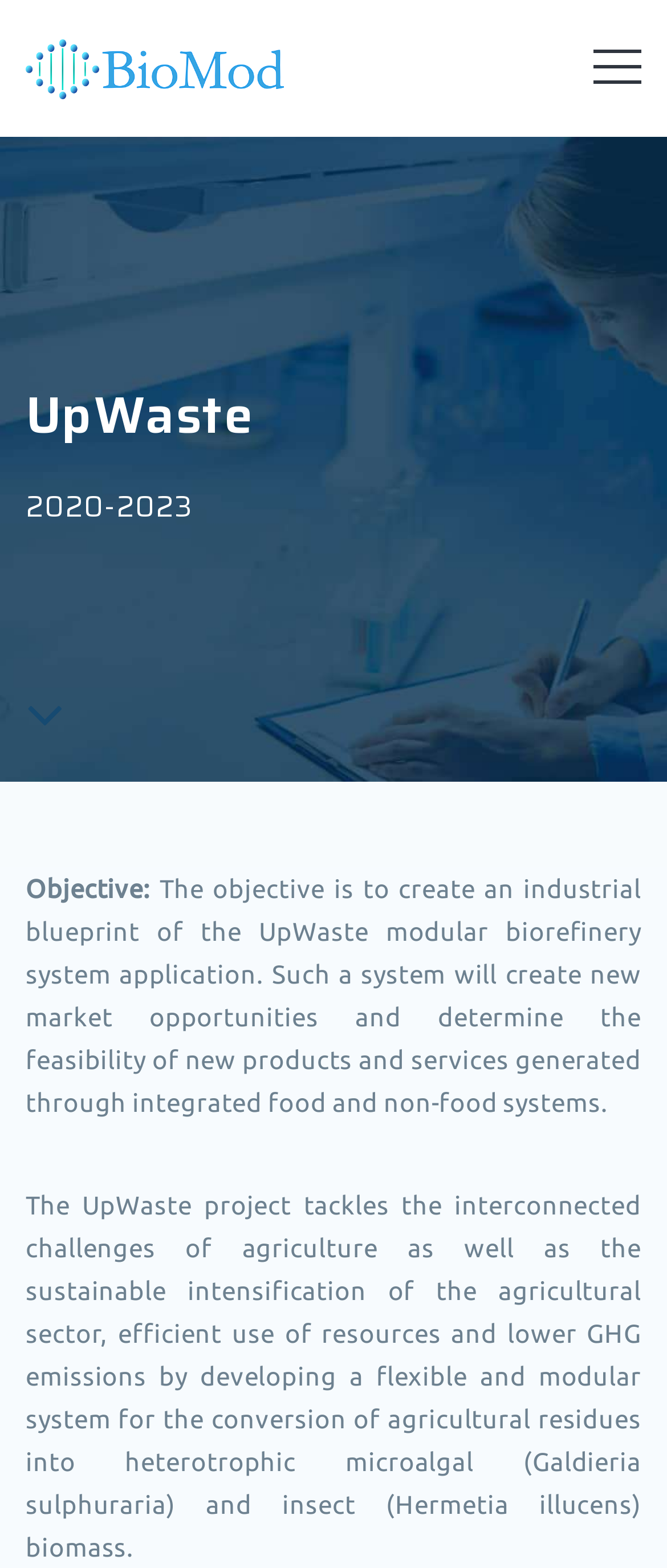What is the target of the UpWaste project?
Based on the content of the image, thoroughly explain and answer the question.

The UpWaste project aims to lower GHG emissions by developing a flexible and modular system for the conversion of agricultural residues into heterotrophic microalgal and insect biomass, which will contribute to the sustainable intensification of the agricultural sector.